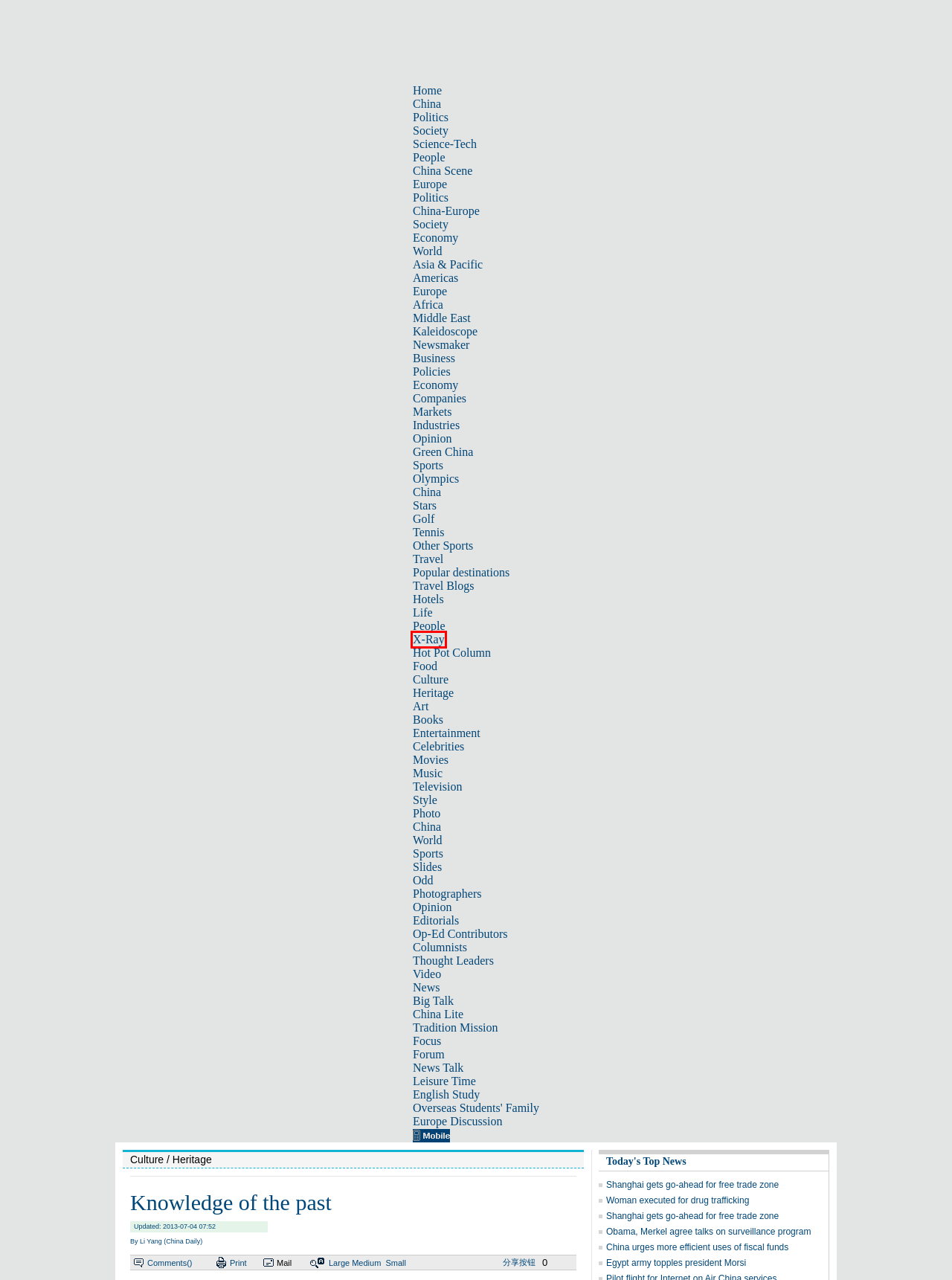You are given a screenshot of a webpage with a red rectangle bounding box around an element. Choose the best webpage description that matches the page after clicking the element in the bounding box. Here are the candidates:
A. Stars - EUROPE - Chinadaily.com.cn
B. Economy-expired - EUROPE - Chinadaily.com.cn
C. Hotels - EUROPE - Chinadaily.com.cn
D. X-Ray - EUROPE - Chinadaily.com.cn
E. Books - EUROPE - Chinadaily.com.cn
F. Celebrities
 - Chinadaily European Edition
G. China-Europe - EUROPE - Chinadaily.com.cn
H. Industries - EUROPE - Chinadaily.com.cn

D